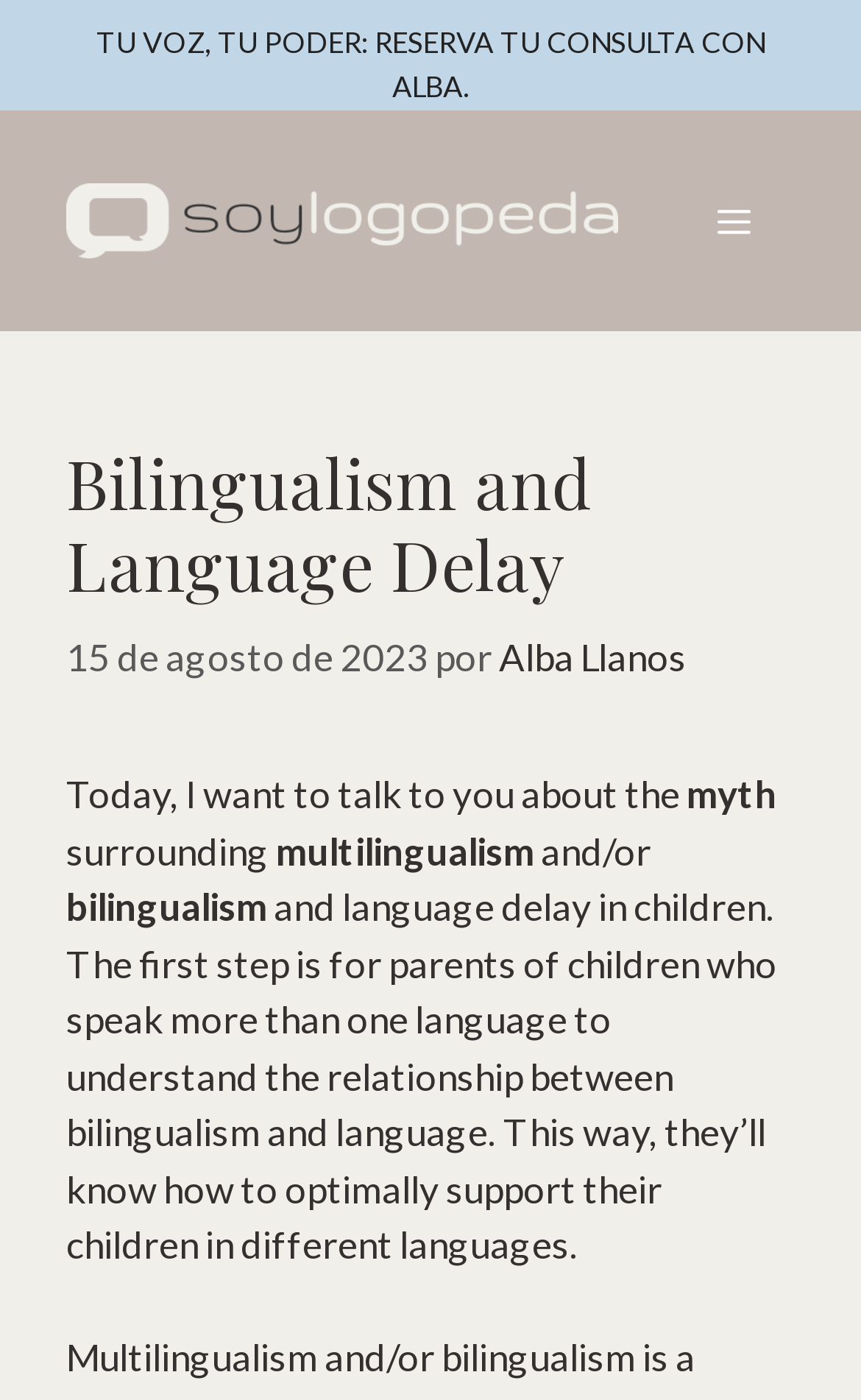Respond with a single word or short phrase to the following question: 
Who is the author of the article?

Alba Llanos